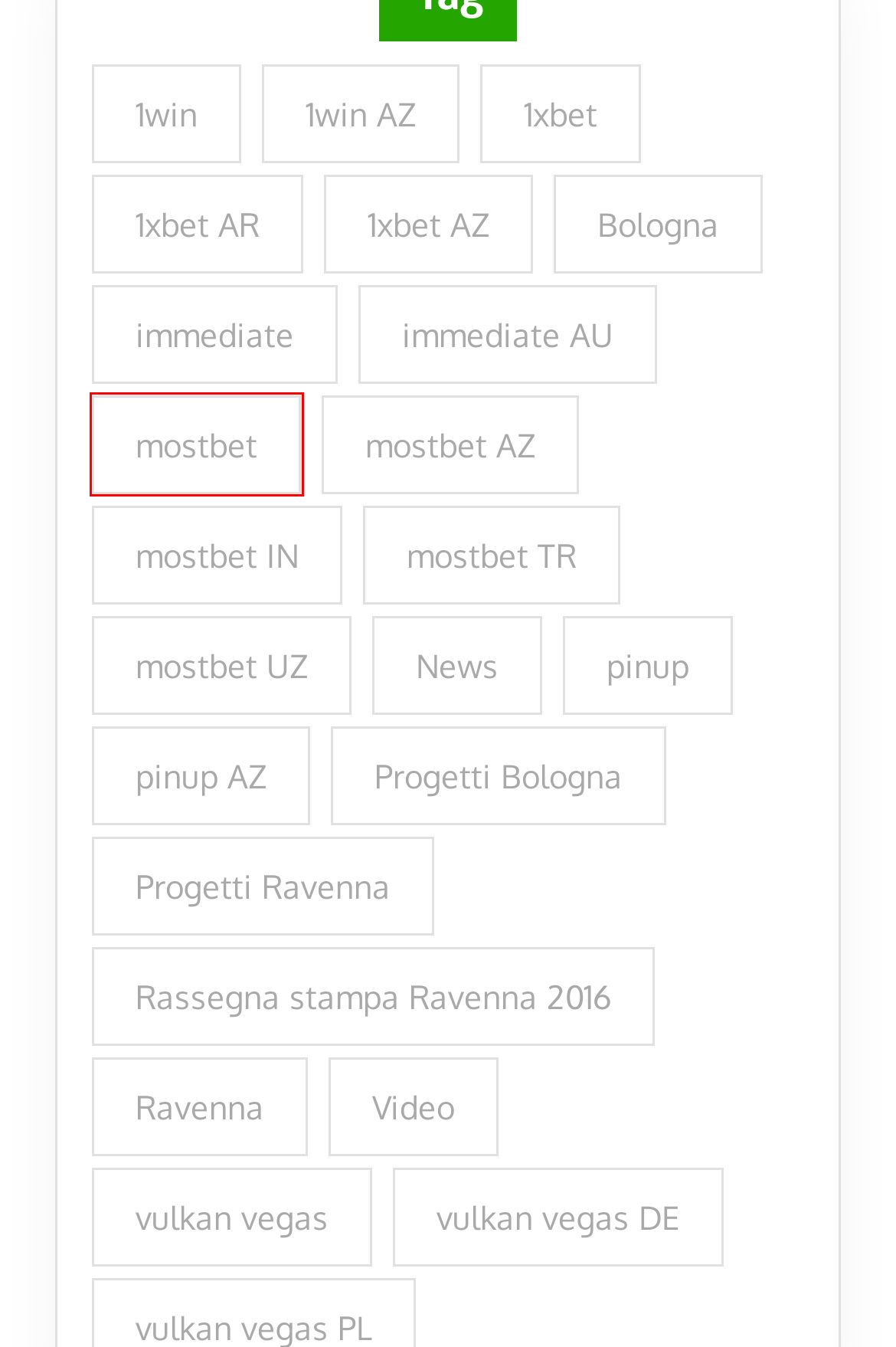You have a screenshot of a webpage with a red bounding box highlighting a UI element. Your task is to select the best webpage description that corresponds to the new webpage after clicking the element. Here are the descriptions:
A. 1xbet AR Archivi -
B. immediate Archivi -
C. 1win Archivi -
D. mostbet Archivi -
E. pinup Archivi -
F. Video Archivi -
G. vulkan vegas DE Archivi -
H. mostbet TR Archivi -

D